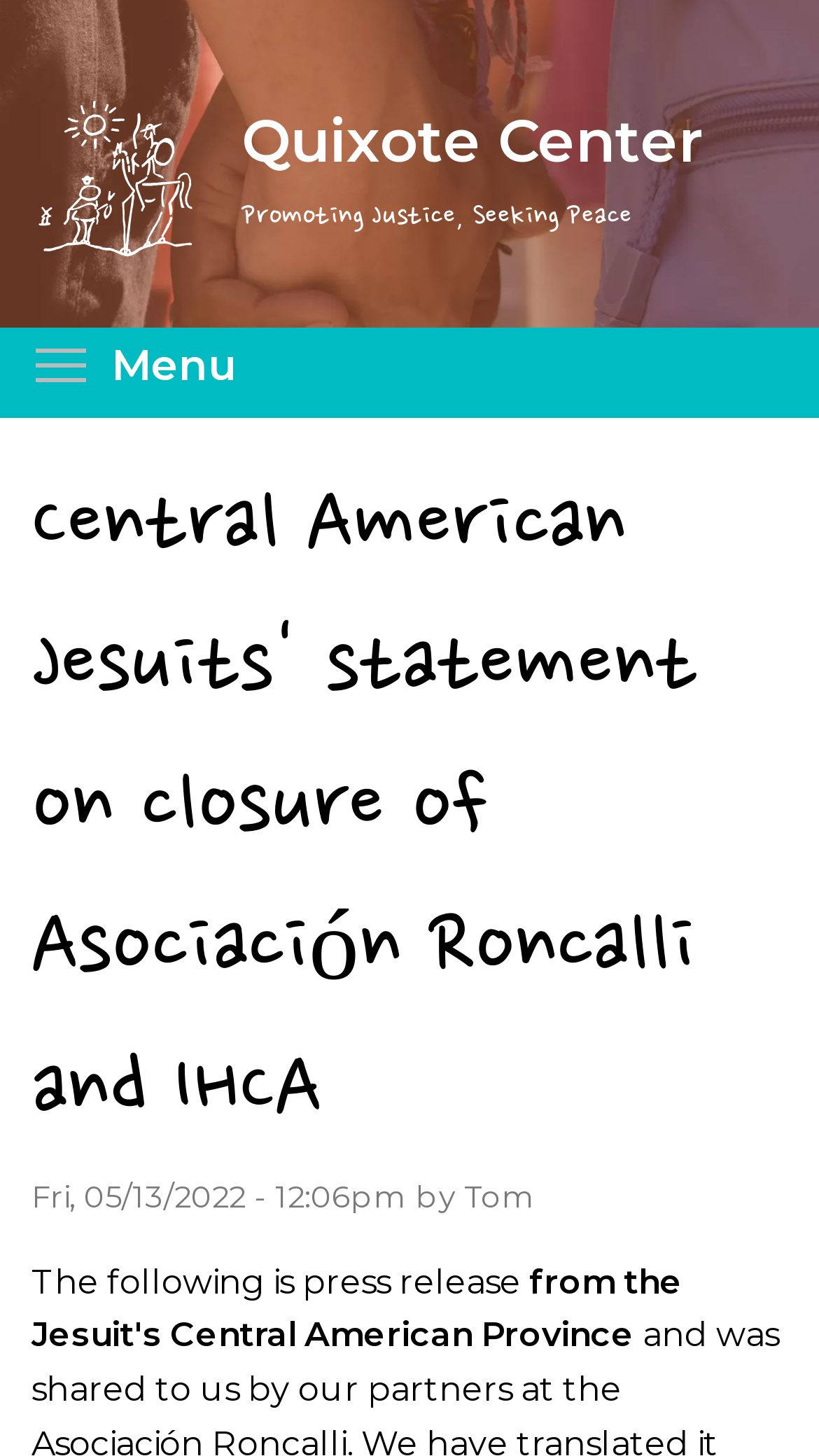What is the name of the center mentioned in the webpage?
Please answer the question as detailed as possible based on the image.

The question asks for the name of the center mentioned in the webpage. By looking at the webpage, we can see that the banner section contains the link 'The Quixote Center', which indicates the name of the center.